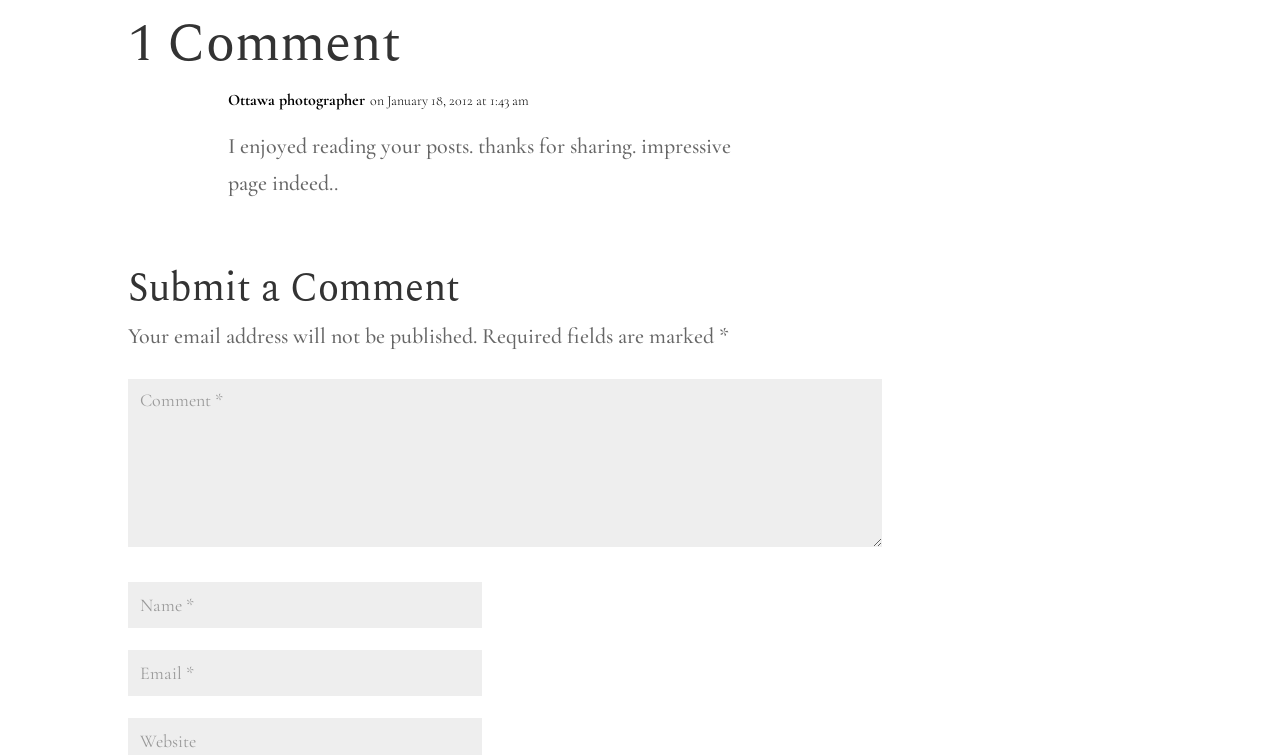Find the bounding box coordinates for the HTML element specified by: "Ottawa photographer".

[0.178, 0.109, 0.285, 0.158]